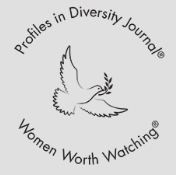What is the purpose of the 'Women Worth Watching' initiative?
Provide a fully detailed and comprehensive answer to the question.

The 'Women Worth Watching' initiative is a platform that aims to recognize and celebrate the achievements of women in leadership roles, with the goal of inspiring future generations and promoting diversity and empowerment in the professional landscape.